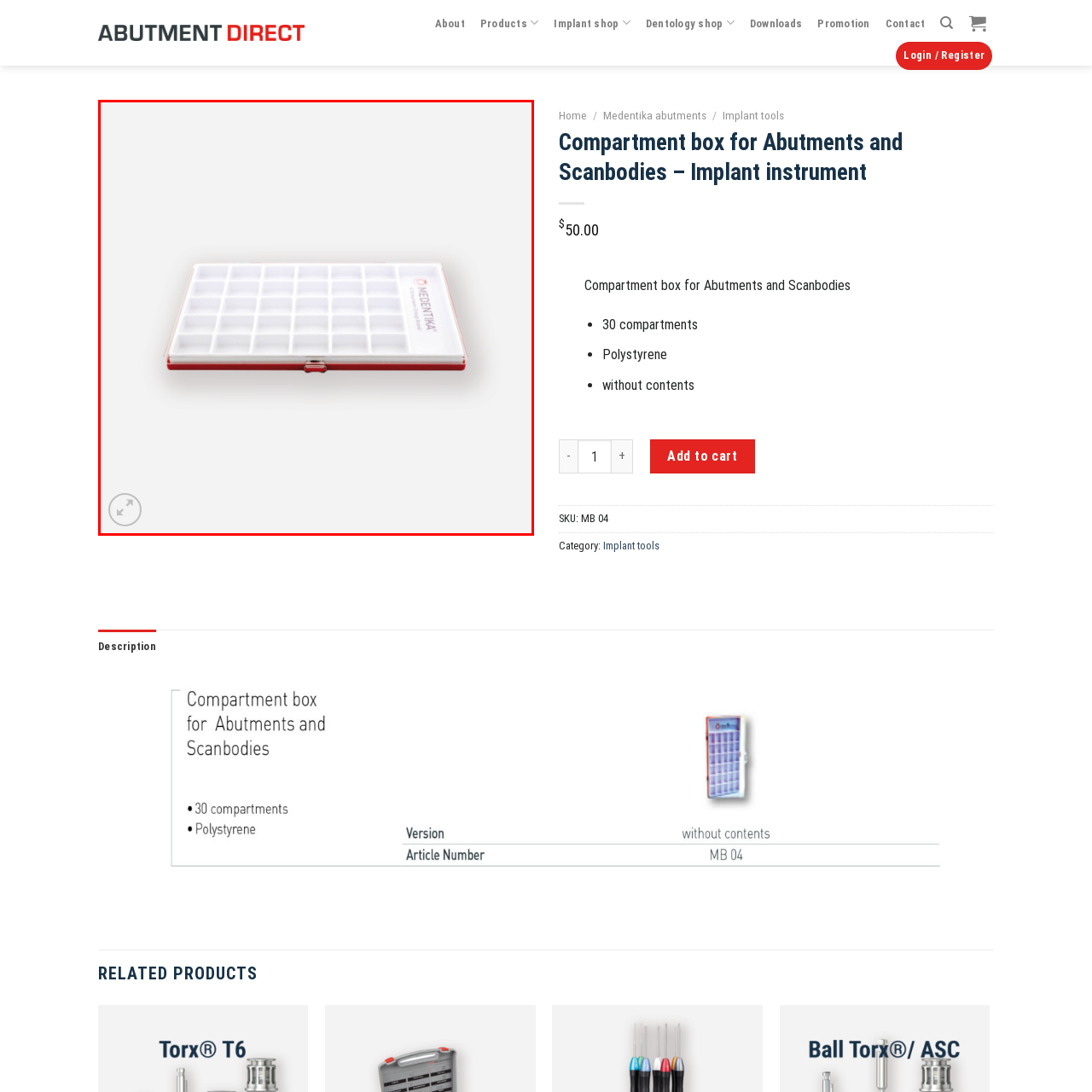How many individual compartments are inside the box?
Observe the image part marked by the red bounding box and give a detailed answer to the question.

The caption explicitly states that the box features 30 individual compartments inside, which are tailored to securely hold various components.